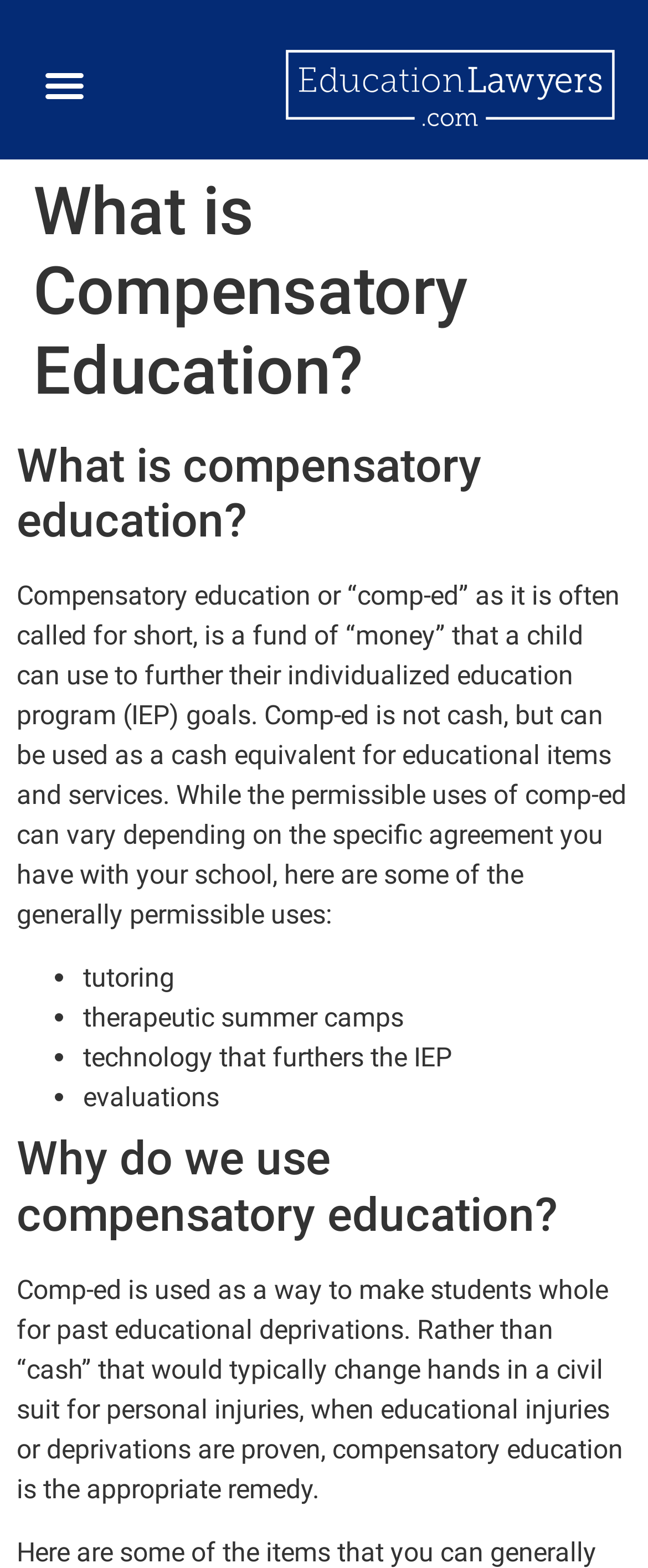Provide an in-depth caption for the elements present on the webpage.

The webpage is about compensatory education, a concept related to special education law. At the top left corner, there is a button labeled "Menu Toggle". Below it, there is a header section that spans almost the entire width of the page, containing the title "What is Compensatory Education?" in large font. 

Directly below the header, there is another heading that asks the same question, "What is compensatory education?", in a slightly smaller font. The answer to this question is provided in a block of text that occupies most of the page's width, explaining that compensatory education is a fund that can be used to further individualized education program (IEP) goals. 

The text is followed by a list of bullet points, each describing a permissible use of compensatory education, such as tutoring, therapeutic summer camps, technology that furthers the IEP, and evaluations. These bullet points are aligned to the left and take up about half of the page's width.

Further down the page, there is another heading that asks "Why do we use compensatory education?", followed by a paragraph of text that explains that compensatory education is used to make students whole for past educational deprivations. This text block is also quite wide, spanning almost the entire page.